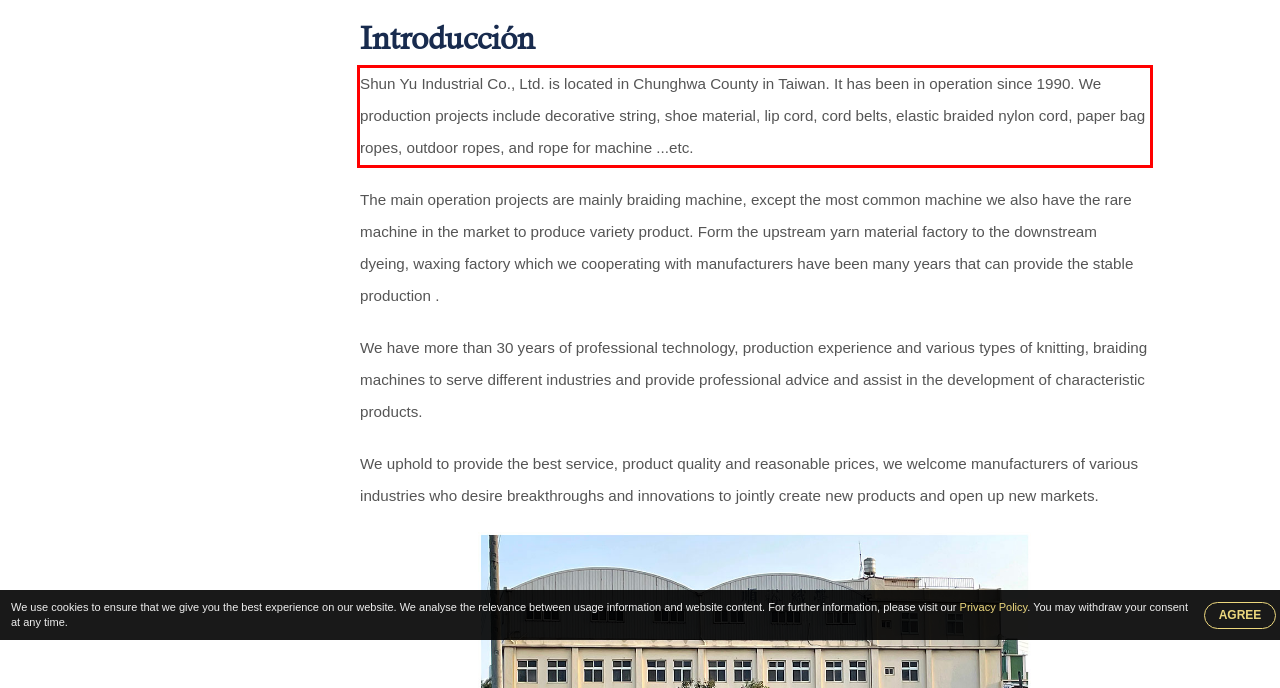Within the screenshot of the webpage, locate the red bounding box and use OCR to identify and provide the text content inside it.

Shun Yu Industrial Co., Ltd. is located in Chunghwa County in Taiwan. It has been in operation since 1990. We production projects include decorative string, shoe material, lip cord, cord belts, elastic braided nylon cord, paper bag ropes, outdoor ropes, and rope for machine ...etc.